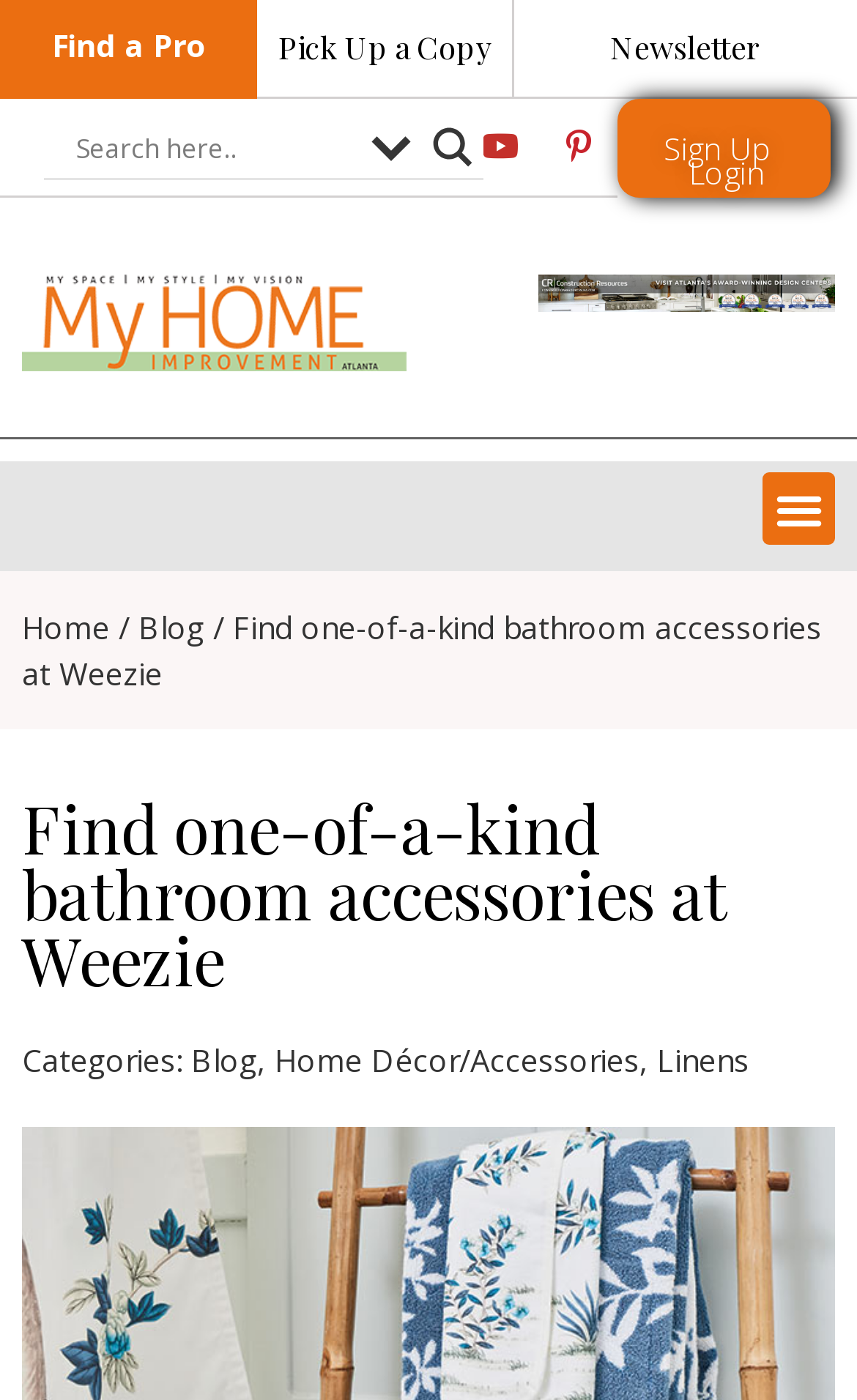What type of image is present at the top of the webpage?
Based on the image, give a concise answer in the form of a single word or short phrase.

Logo